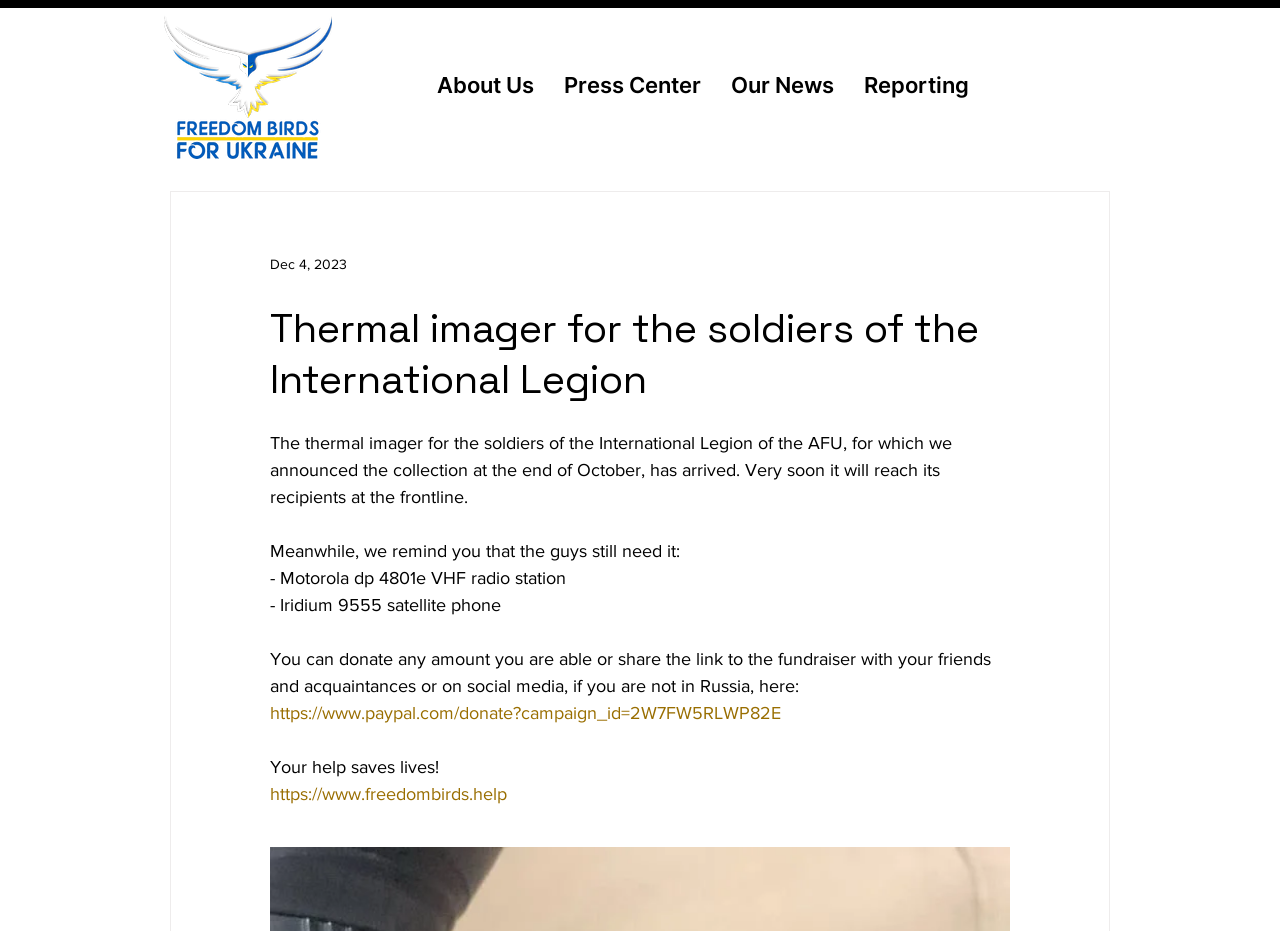Explain the contents of the webpage comprehensively.

The webpage appears to be a news article or a blog post from an organization called "Freedom Birds for Ukraine". At the top left corner, there is a logo of the organization, which is an image with a link to the homepage. 

Below the logo, there is a navigation menu with five links: "About Us", "Press Center", "Our News", "Reporting", and a date "Dec 4, 2023" on the right side. 

The main content of the webpage is a news article with a heading "Thermal imager for the soldiers of the International Legion". The article starts with a paragraph announcing the arrival of thermal imagers for the soldiers, which were collected at the end of October. 

Below the first paragraph, there are three bullet points listing the items still needed by the soldiers: a Motorola dp 4801e VHF radio station, an Iridium 9555 satellite phone, and other equipment. 

The article then provides a call to action, asking readers to donate any amount they can or share the link to the fundraiser on social media. There are two links provided: one to a PayPal donation page and another to the organization's website. 

Finally, the article ends with a message "Your help saves lives!" and a link to the organization's website.